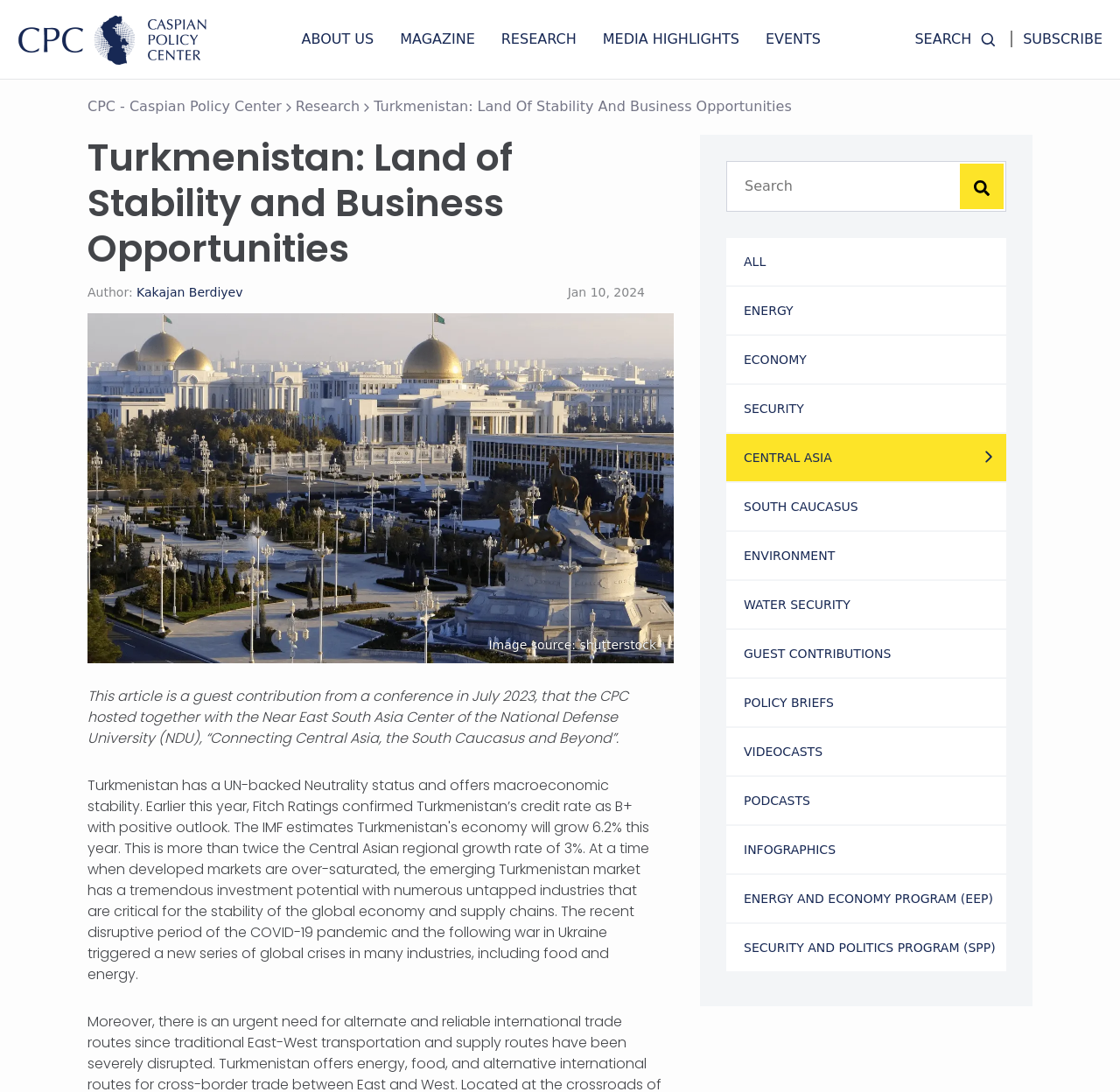Please provide the main heading of the webpage content.

Turkmenistan: Land of Stability and Business Opportunities